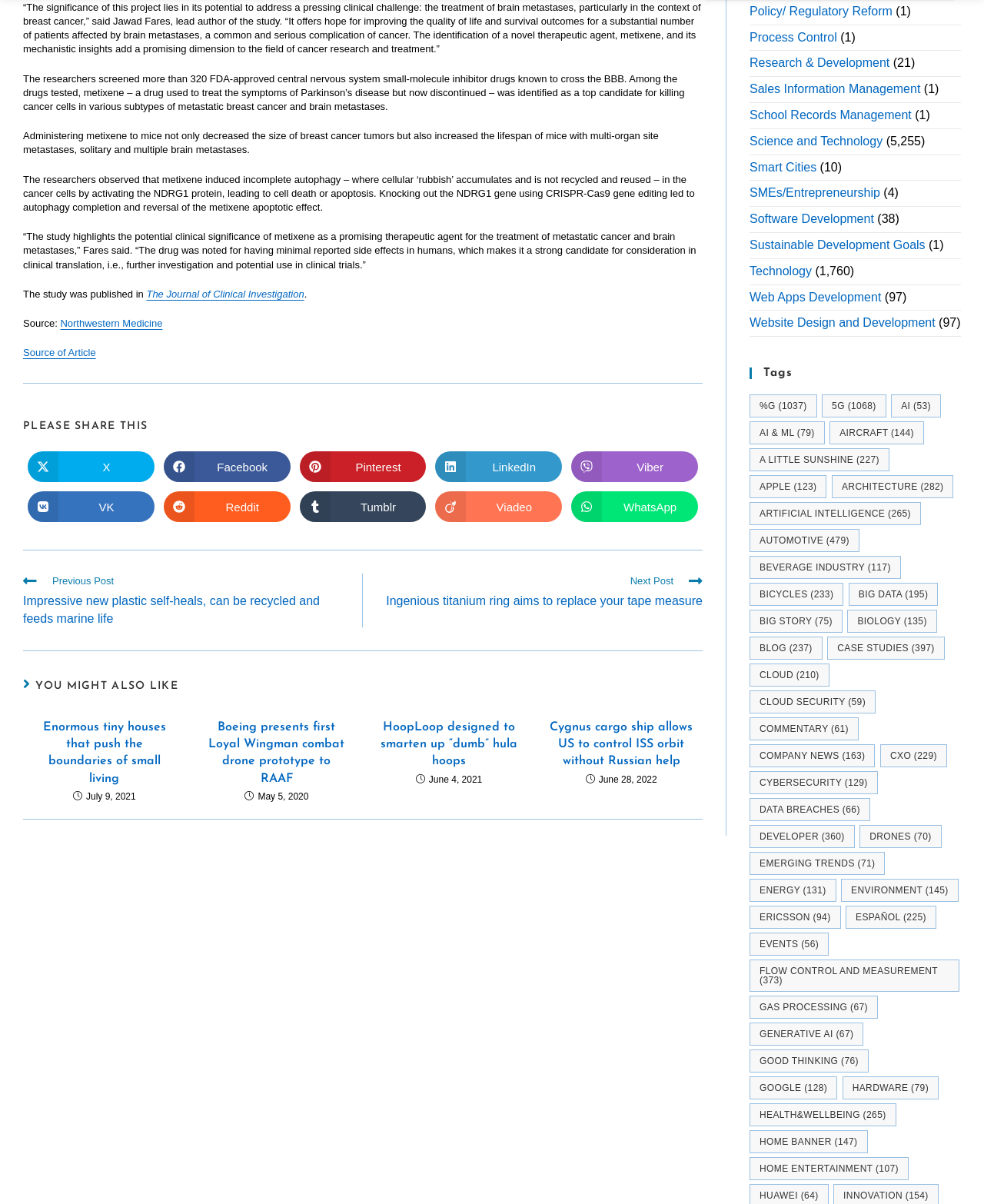Identify the bounding box for the given UI element using the description provided. Coordinates should be in the format (top-left x, top-left y, bottom-right x, bottom-right y) and must be between 0 and 1. Here is the description: The Journal of Clinical Investigation

[0.149, 0.239, 0.309, 0.249]